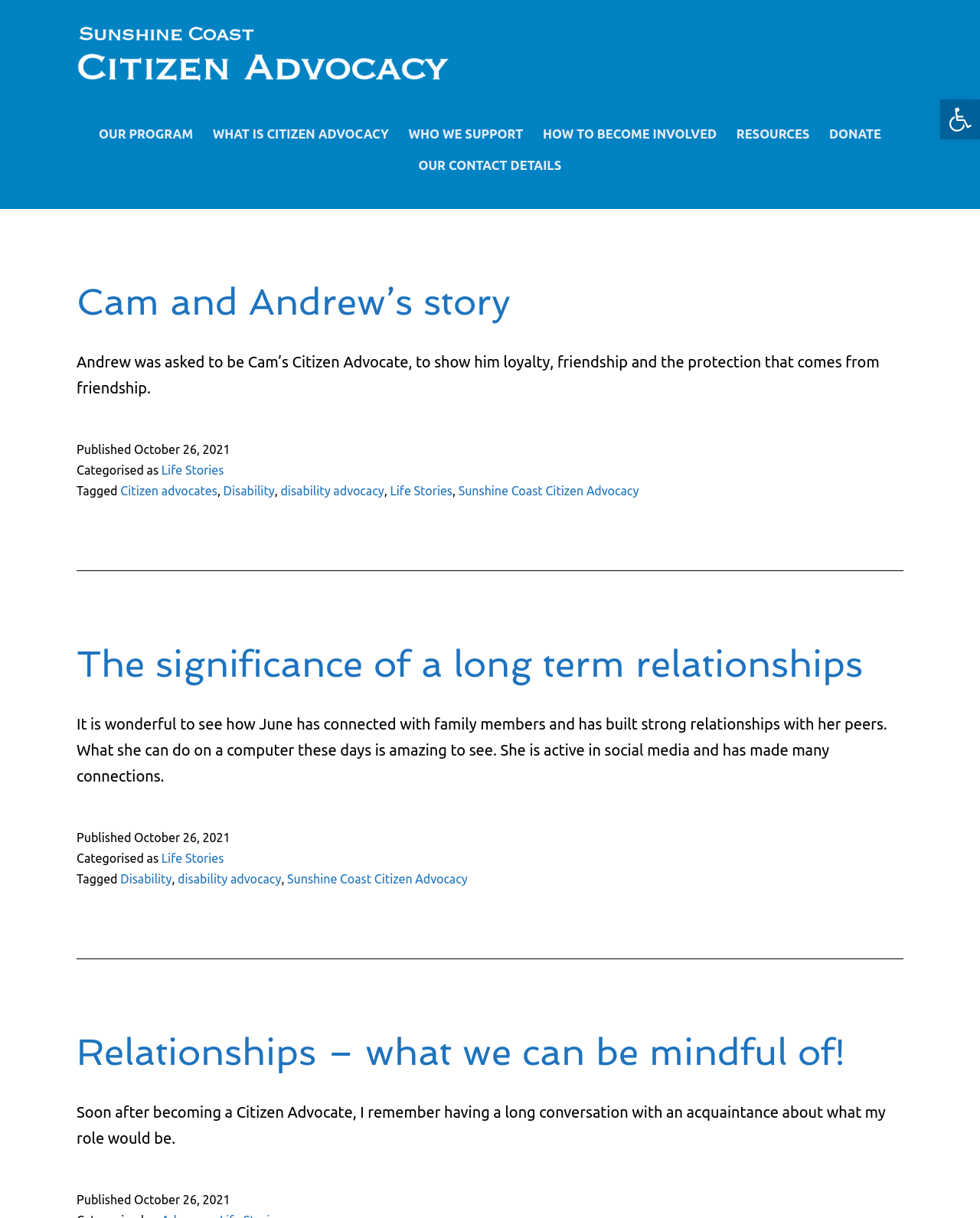Pinpoint the bounding box coordinates of the element that must be clicked to accomplish the following instruction: "Learn about the significance of long-term relationships". The coordinates should be in the format of four float numbers between 0 and 1, i.e., [left, top, right, bottom].

[0.078, 0.528, 0.88, 0.563]